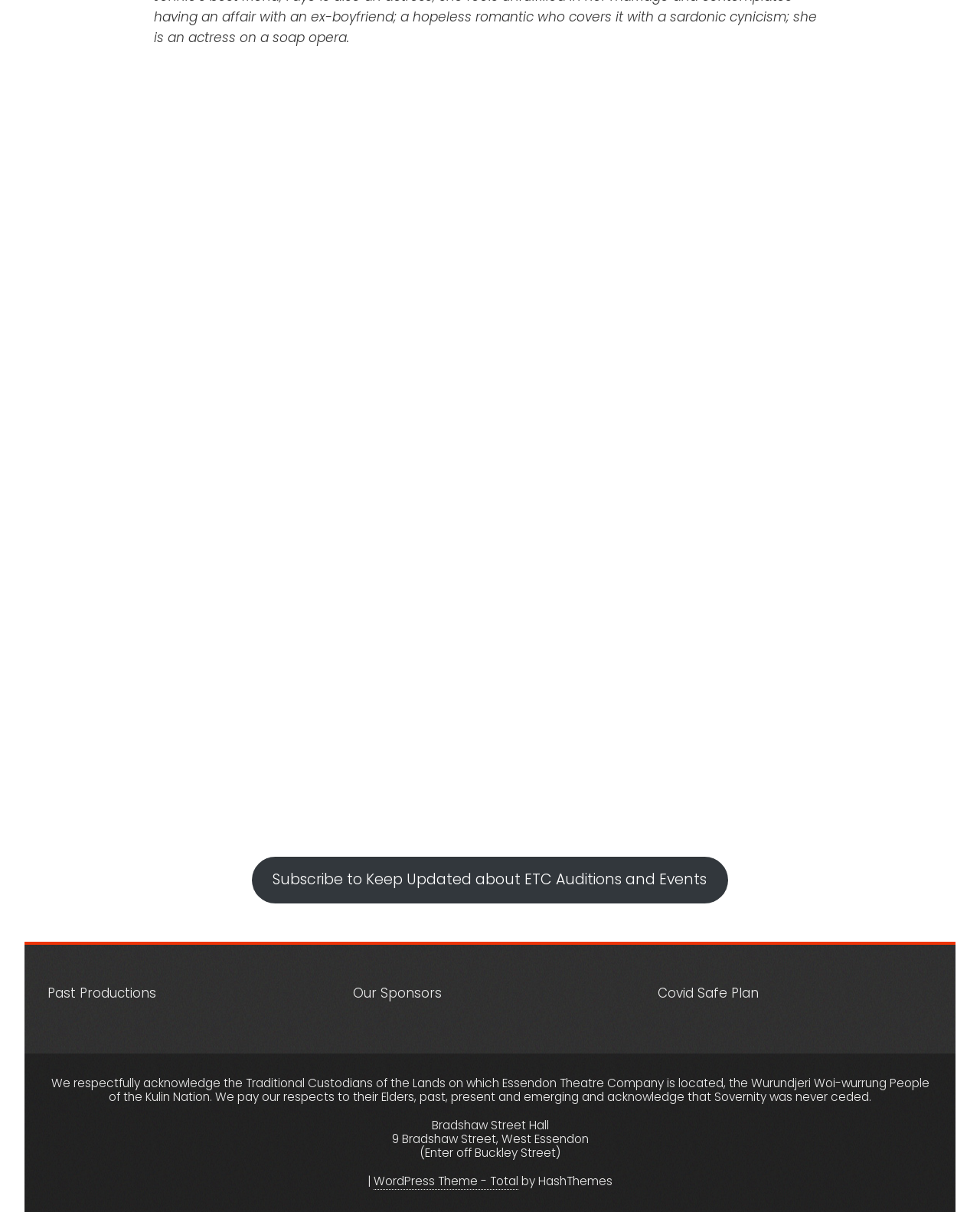What is the name of the nation that the Wurundjeri Woi-wurrung People belong to?
Use the image to answer the question with a single word or phrase.

Kulin Nation